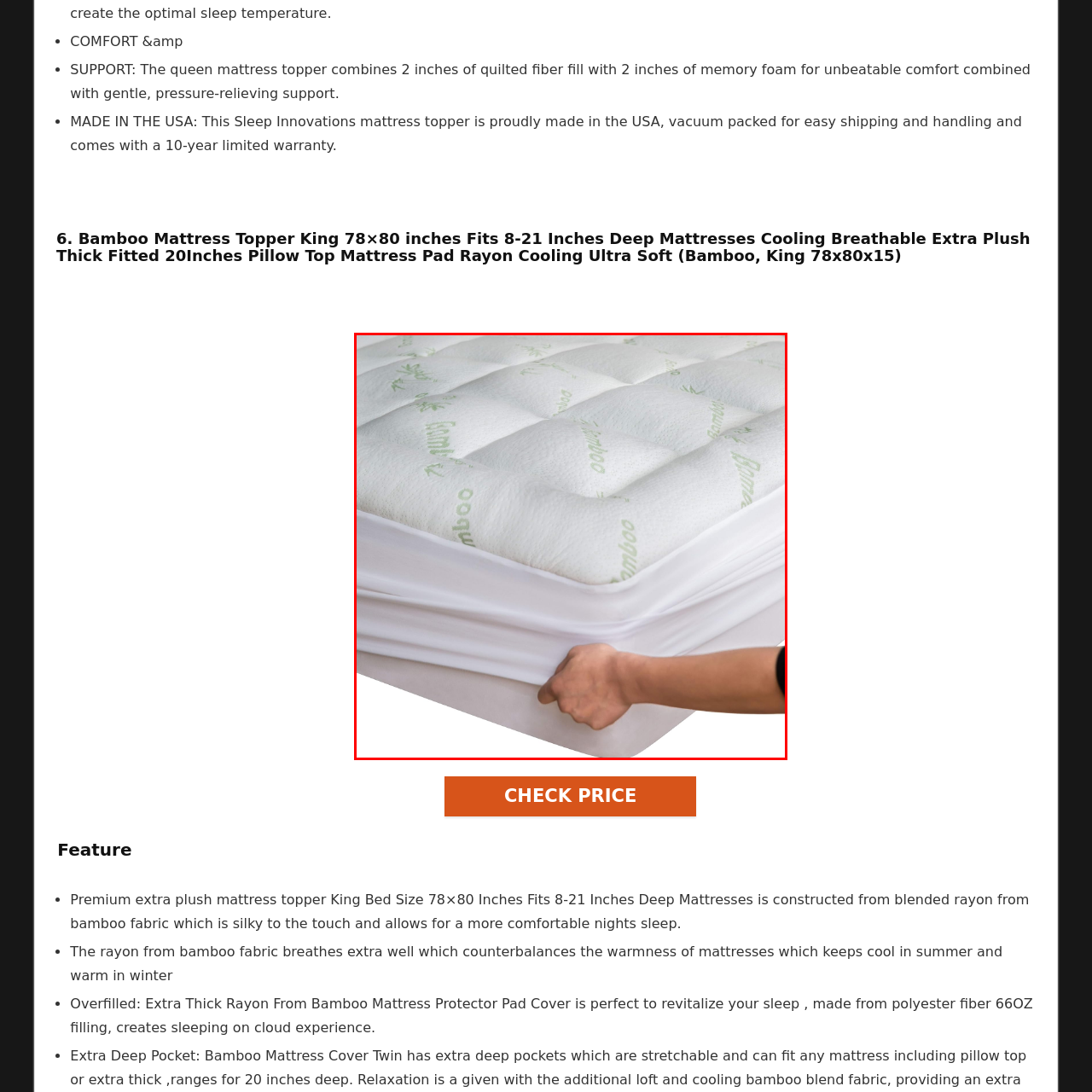What is the range of mattress depths that the topper can fit?
Observe the image inside the red bounding box and give a concise answer using a single word or phrase.

8 to 21 inches